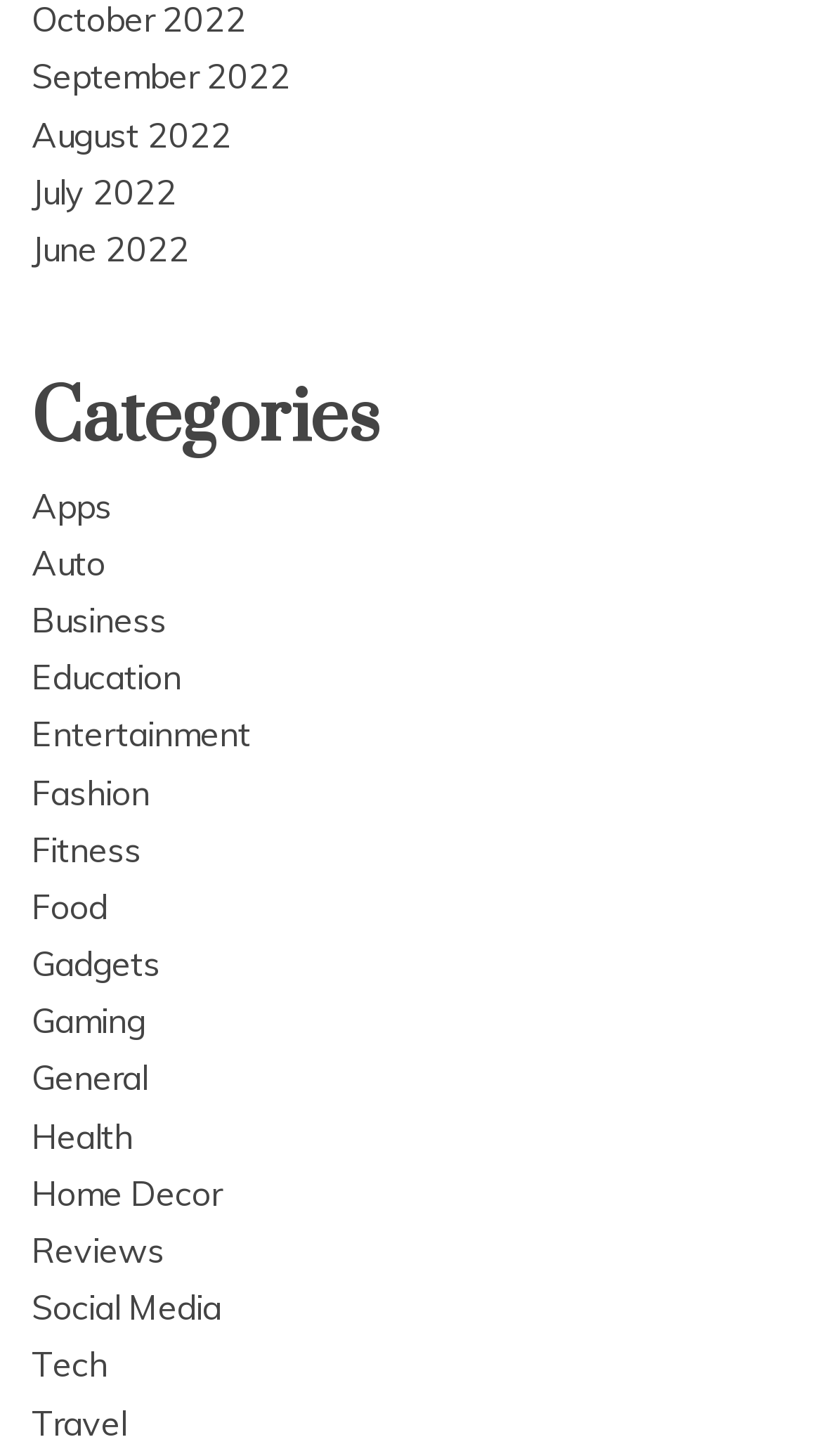Determine the bounding box coordinates for the clickable element required to fulfill the instruction: "Visit Travel section". Provide the coordinates as four float numbers between 0 and 1, i.e., [left, top, right, bottom].

[0.038, 0.962, 0.154, 0.991]